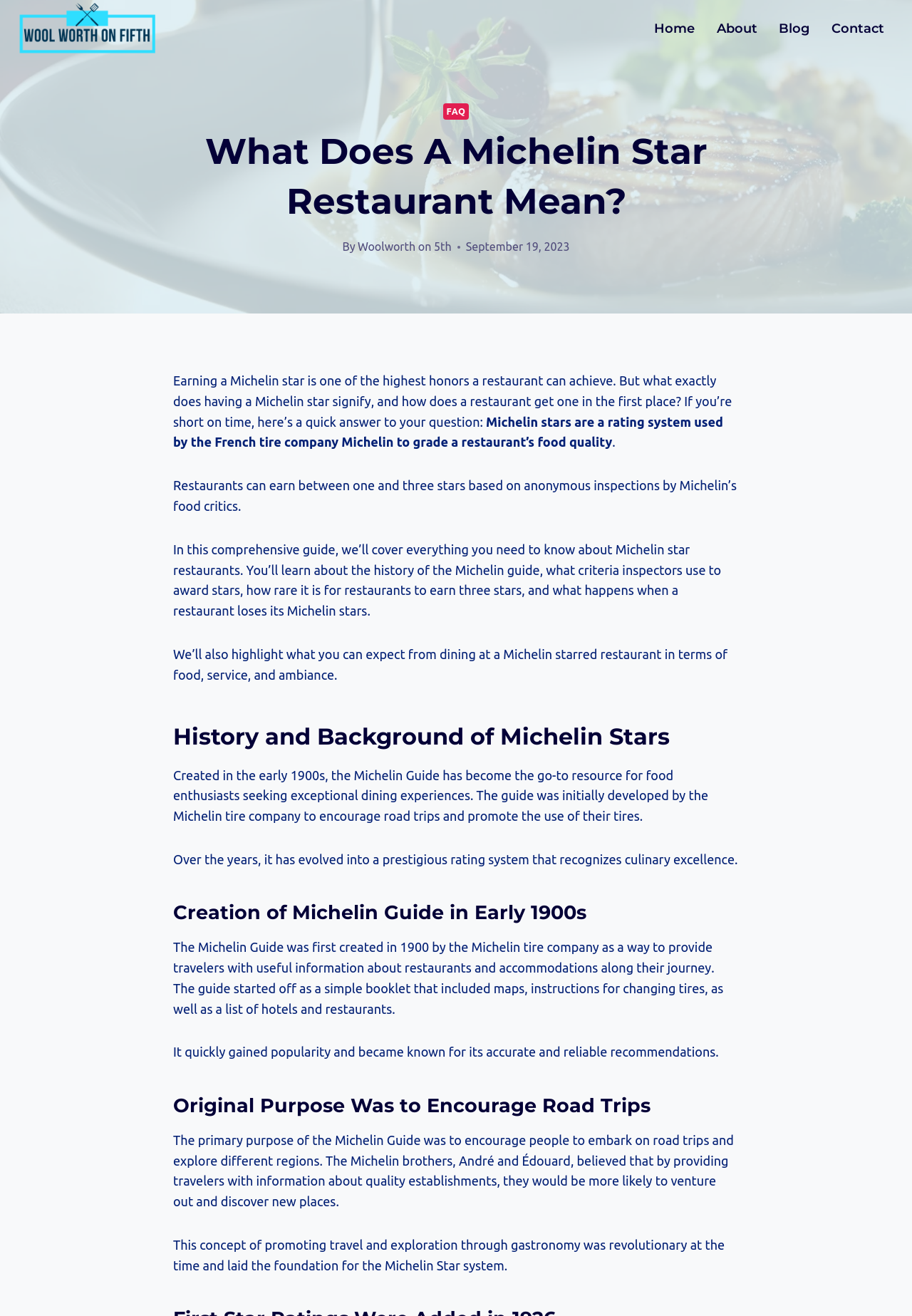Please examine the image and provide a detailed answer to the question: How many stars can a restaurant earn?

The webpage states that restaurants can earn between one and three stars based on anonymous inspections by Michelin’s food critics.